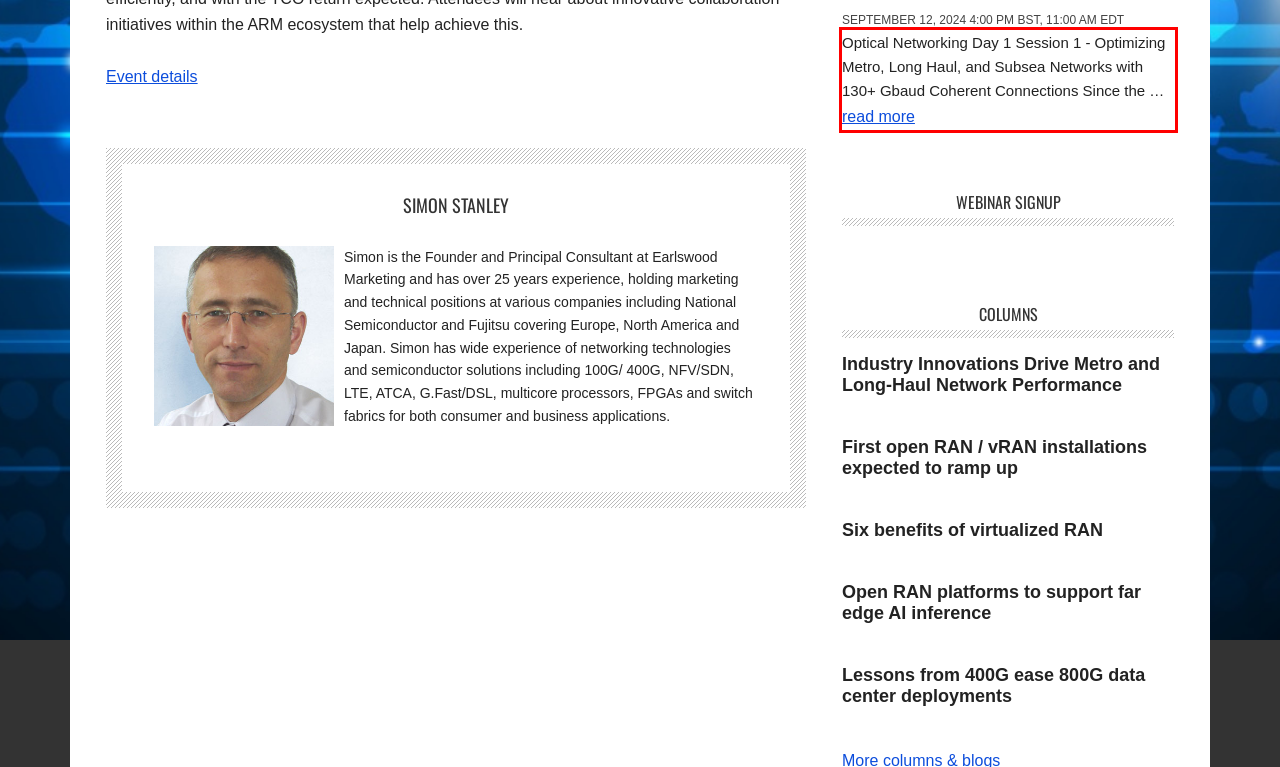Within the provided webpage screenshot, find the red rectangle bounding box and perform OCR to obtain the text content.

Optical Networking Day 1 Session 1 - Optimizing Metro, Long Haul, and Subsea Networks with 130+ Gbaud Coherent Connections Since the … read more